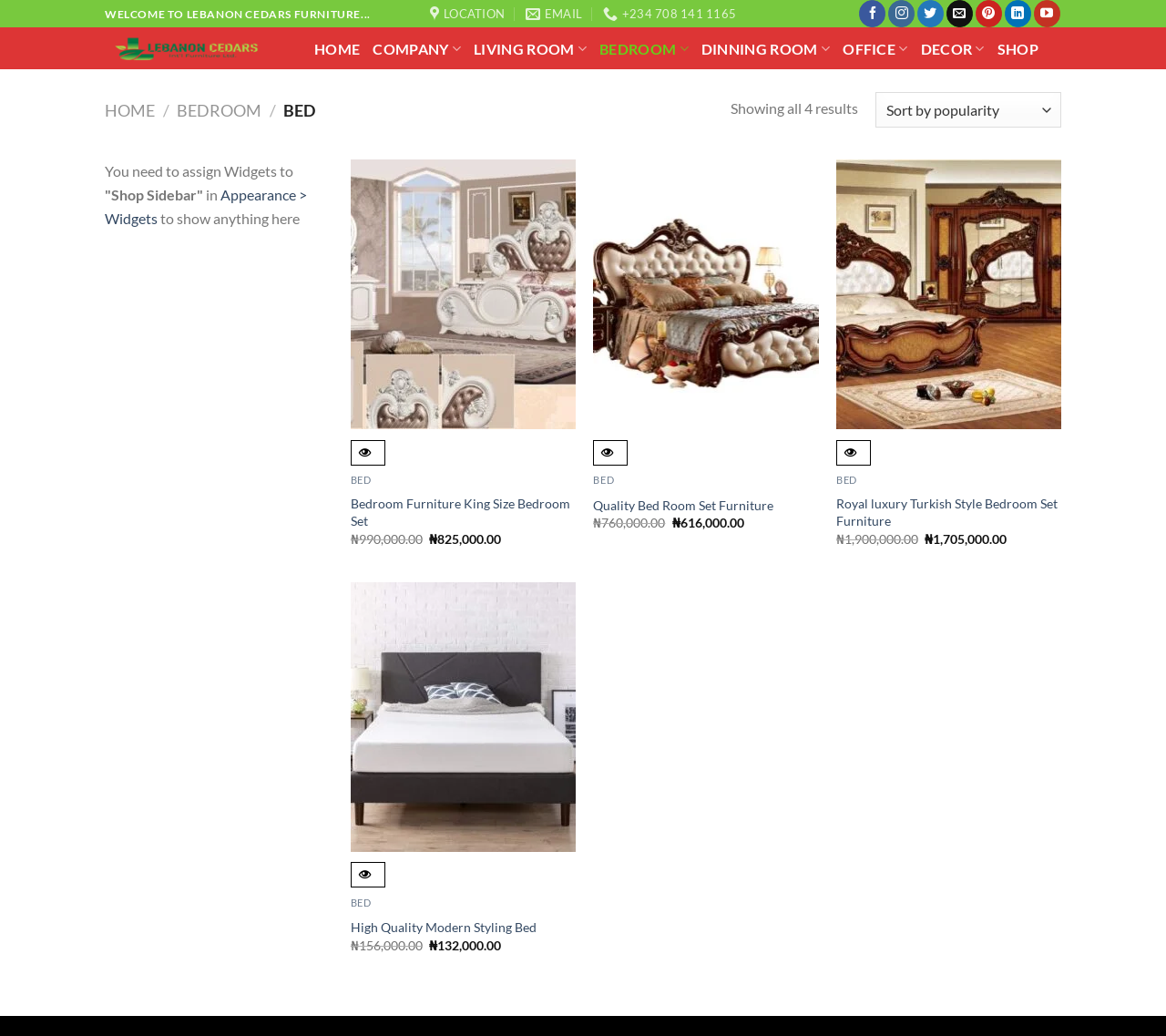Please indicate the bounding box coordinates for the clickable area to complete the following task: "Explore recent comments". The coordinates should be specified as four float numbers between 0 and 1, i.e., [left, top, right, bottom].

None